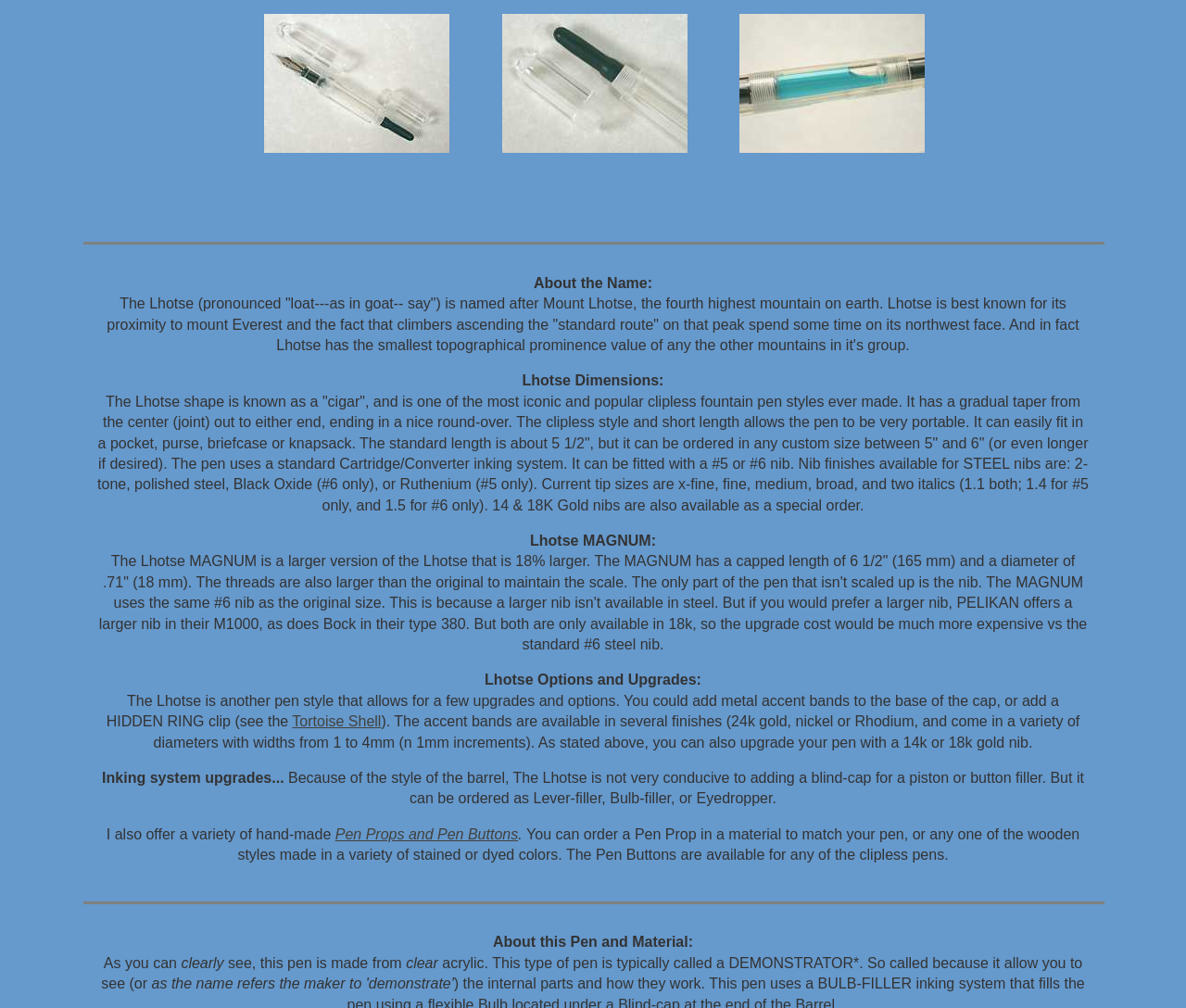Determine the bounding box coordinates of the UI element described by: "alt="Lhotse_clear-bulb_ink-close-up"".

[0.623, 0.139, 0.78, 0.155]